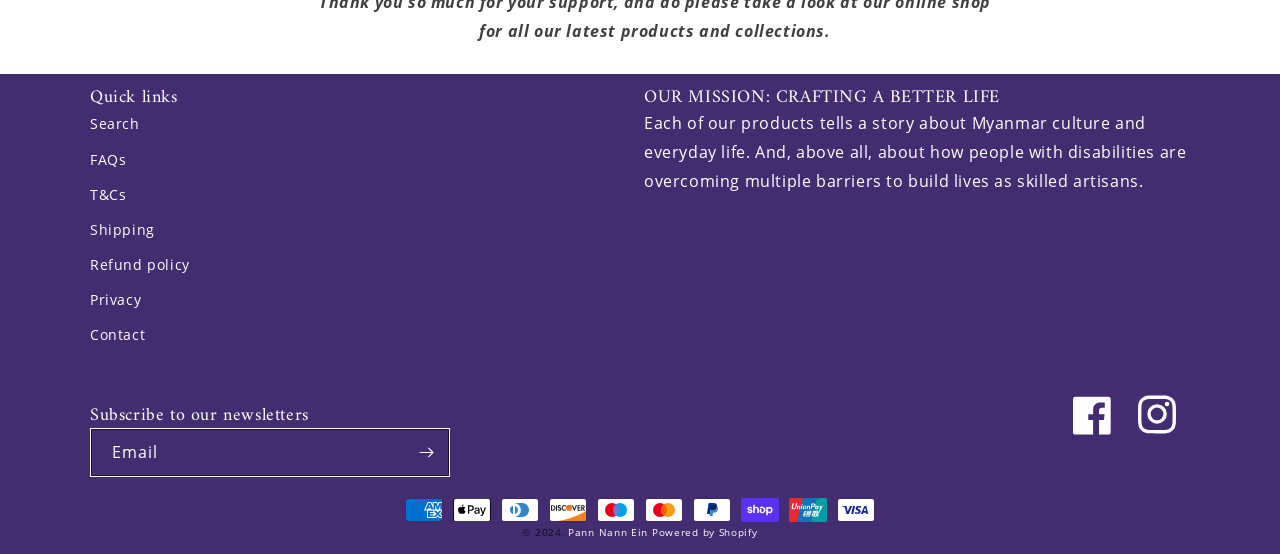Kindly determine the bounding box coordinates for the area that needs to be clicked to execute this instruction: "Contact us".

[0.07, 0.573, 0.113, 0.637]